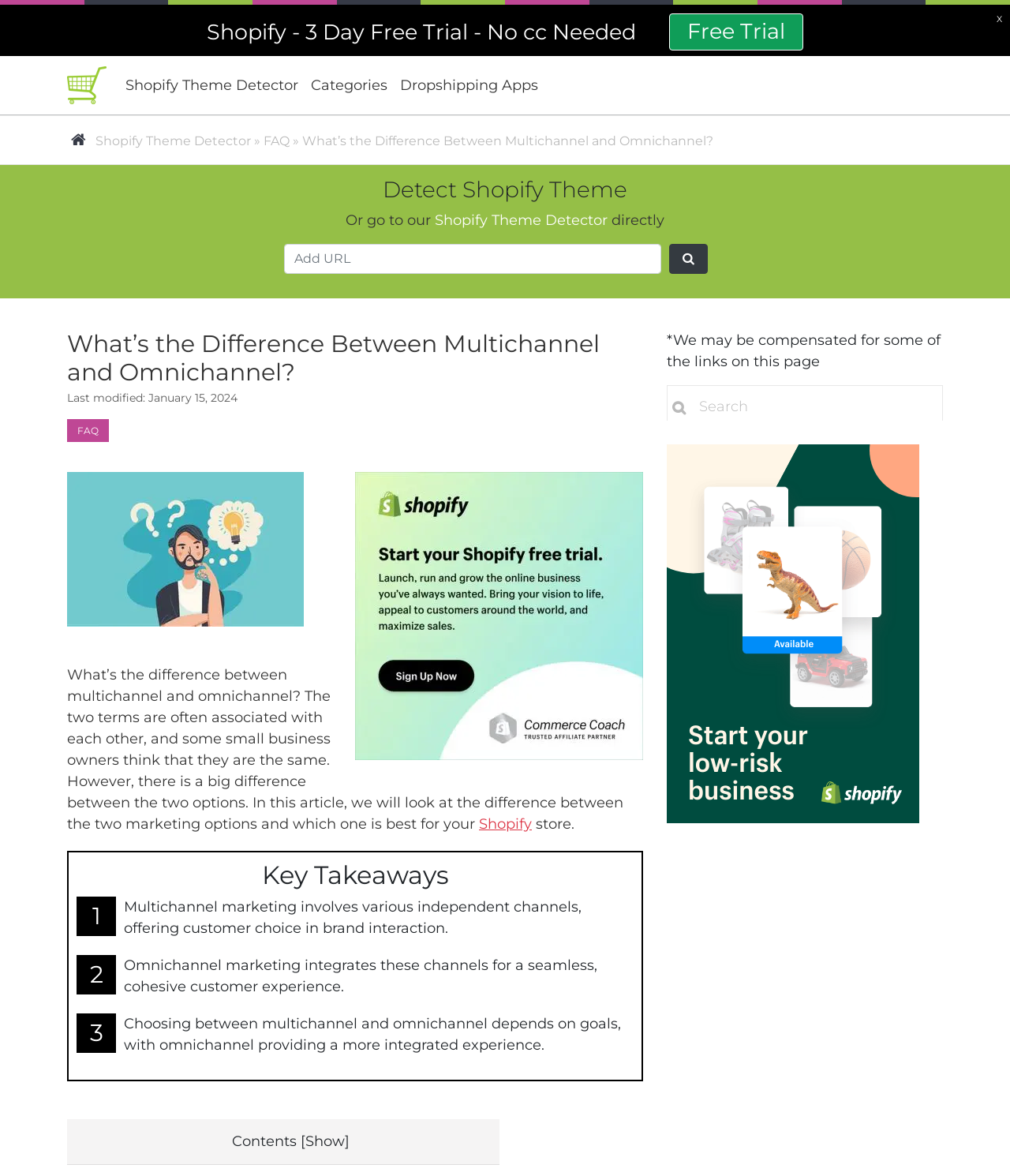Identify the text that serves as the heading for the webpage and generate it.

What’s the Difference Between Multichannel and Omnichannel?